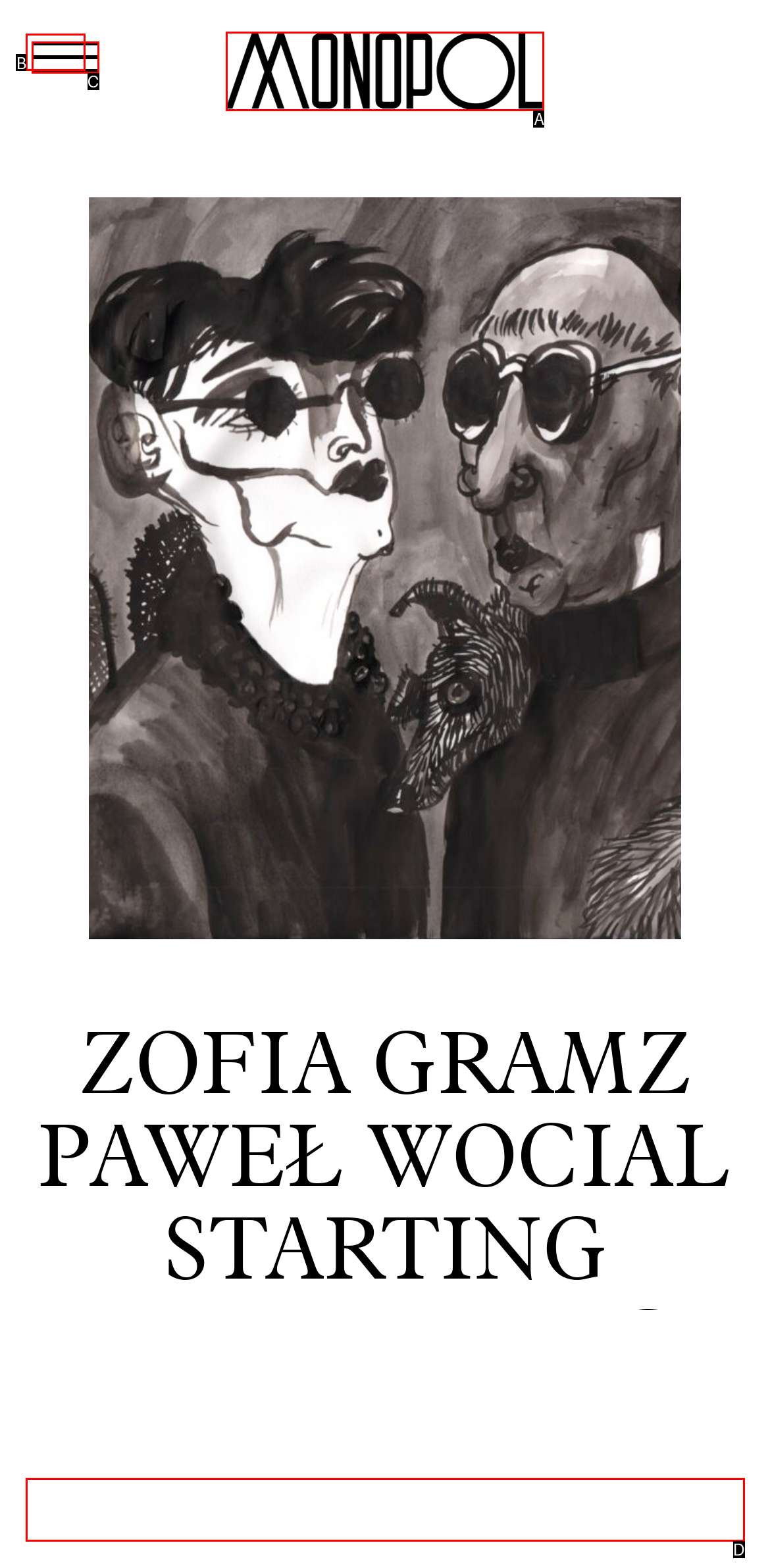Determine which option fits the following description: Accept
Answer with the corresponding option's letter directly.

D